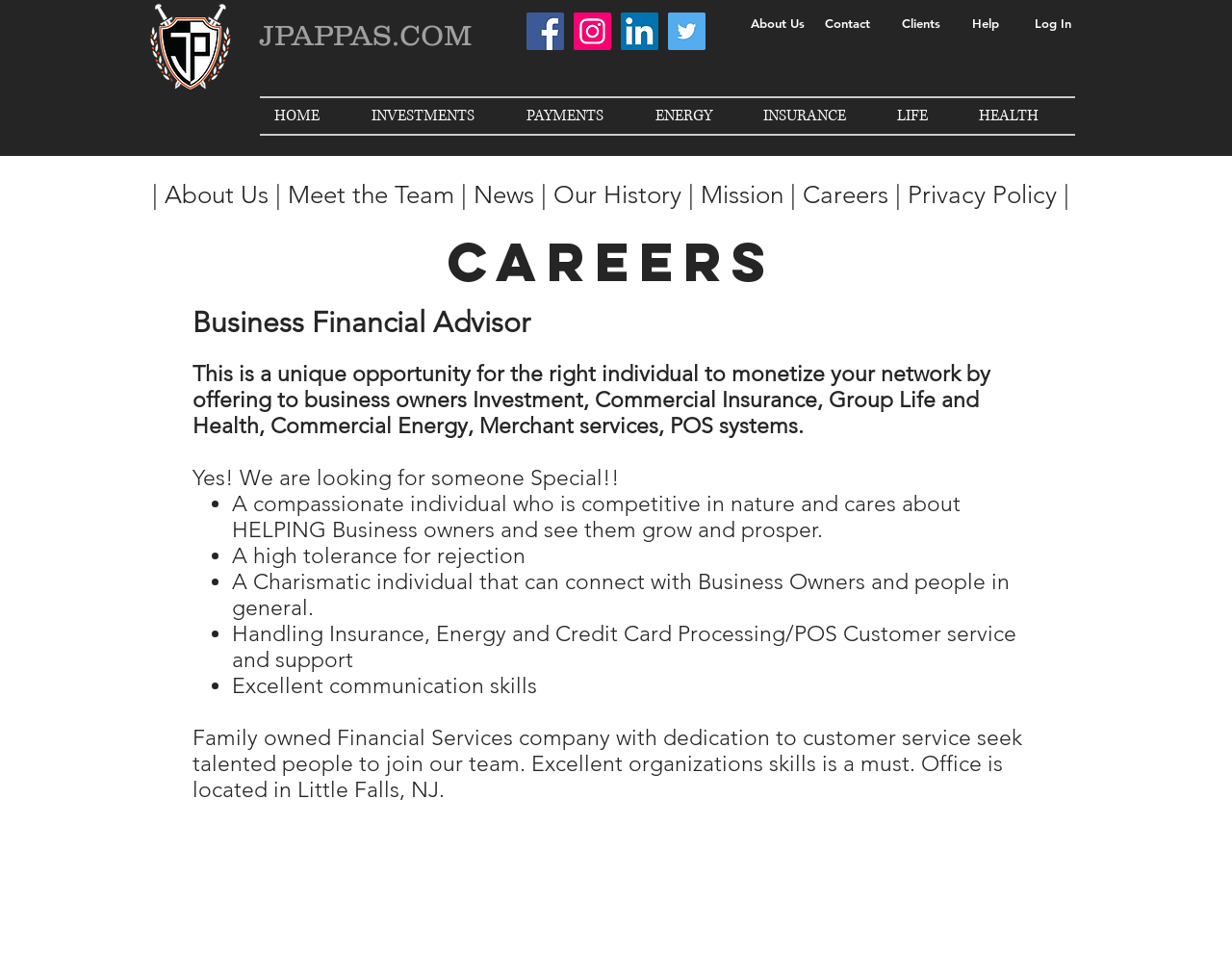How many social media links are present?
Identify the answer in the screenshot and reply with a single word or phrase.

4